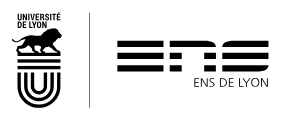Provide a brief response using a word or short phrase to this question:
What does the ENS de Lyon logo emphasize?

Prestigious academic identity